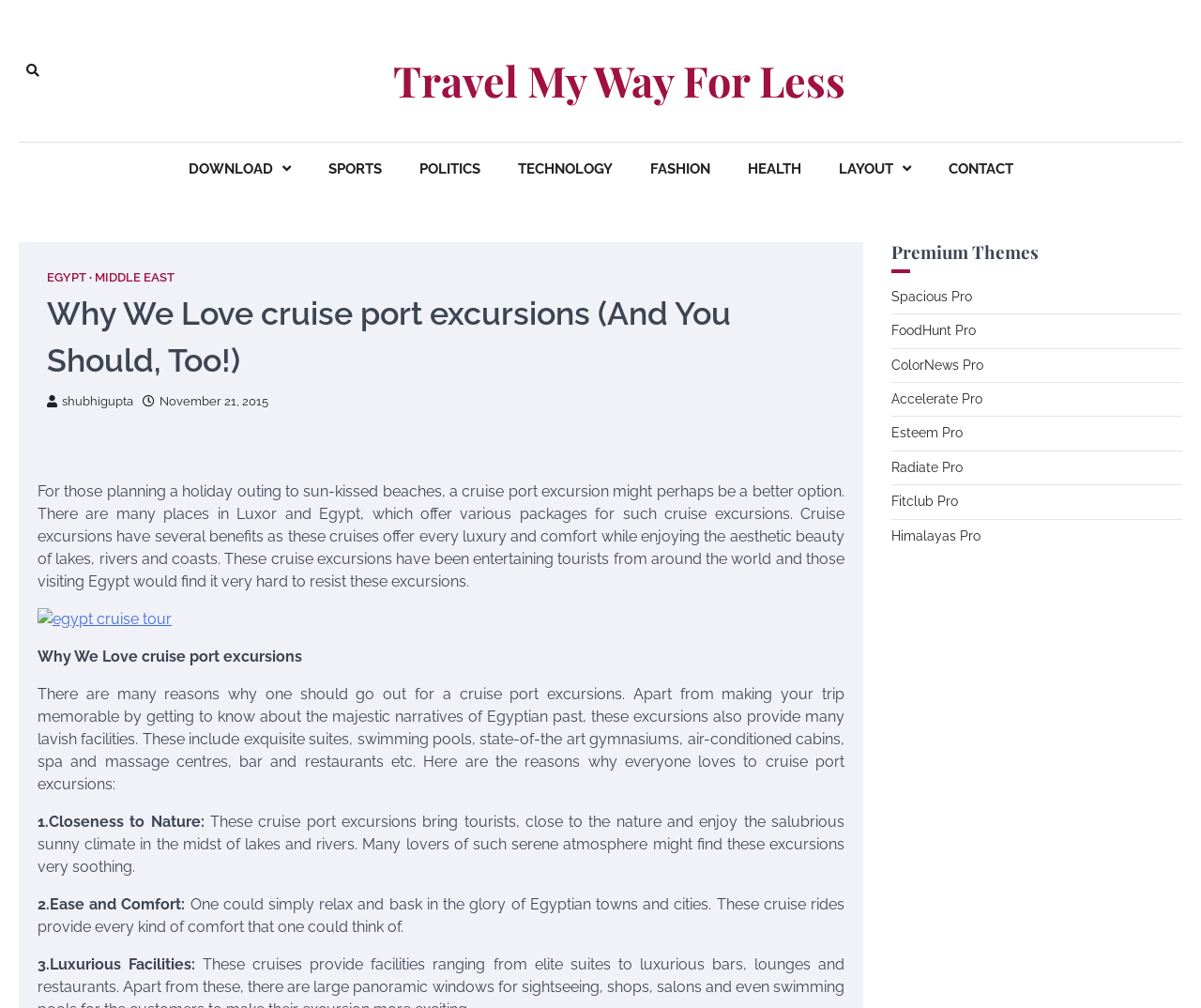Highlight the bounding box coordinates of the element you need to click to perform the following instruction: "click the 'Contact' link."

None